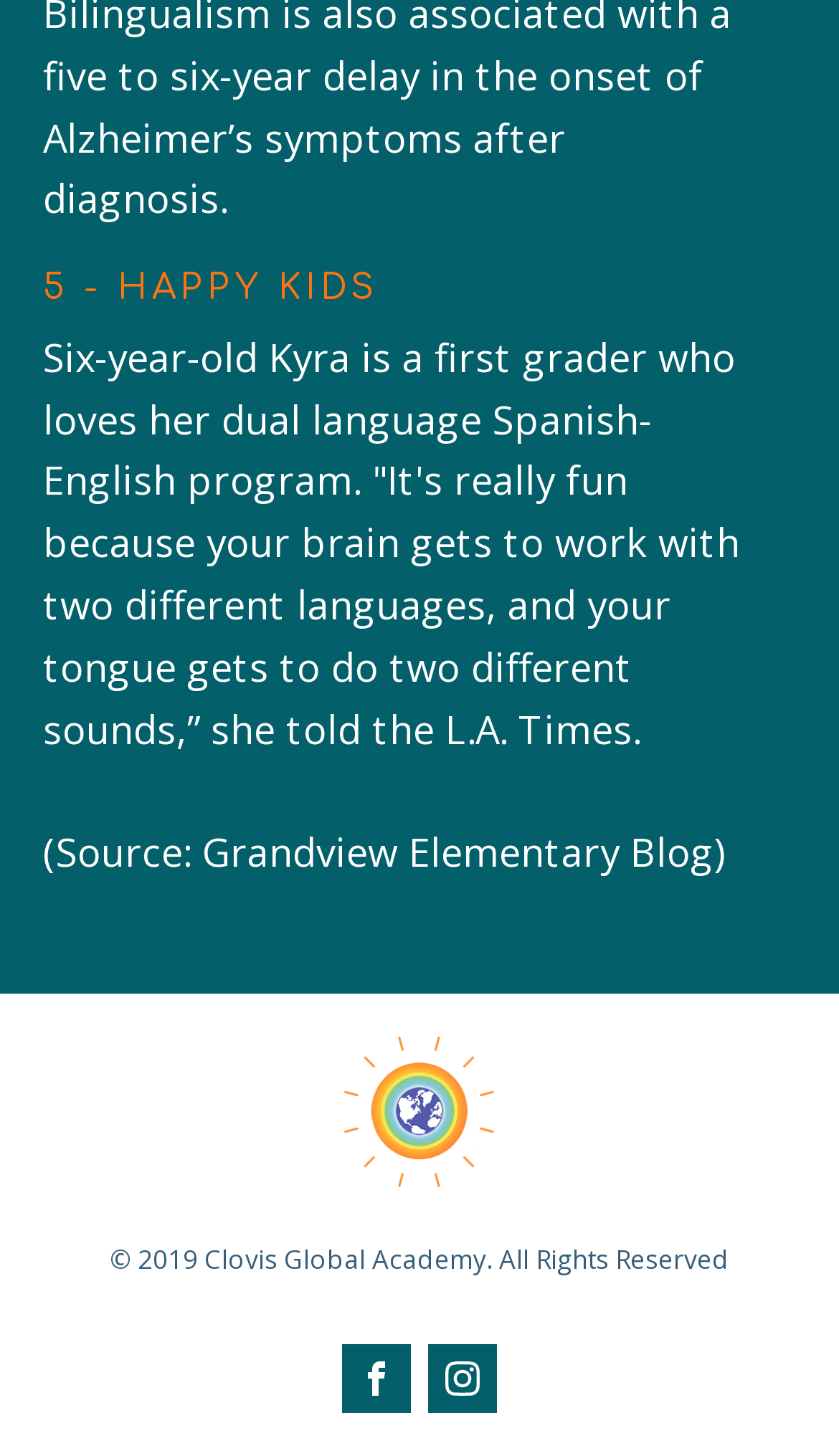What is the language program Kyra is in?
Based on the screenshot, respond with a single word or phrase.

Dual language Spanish-English